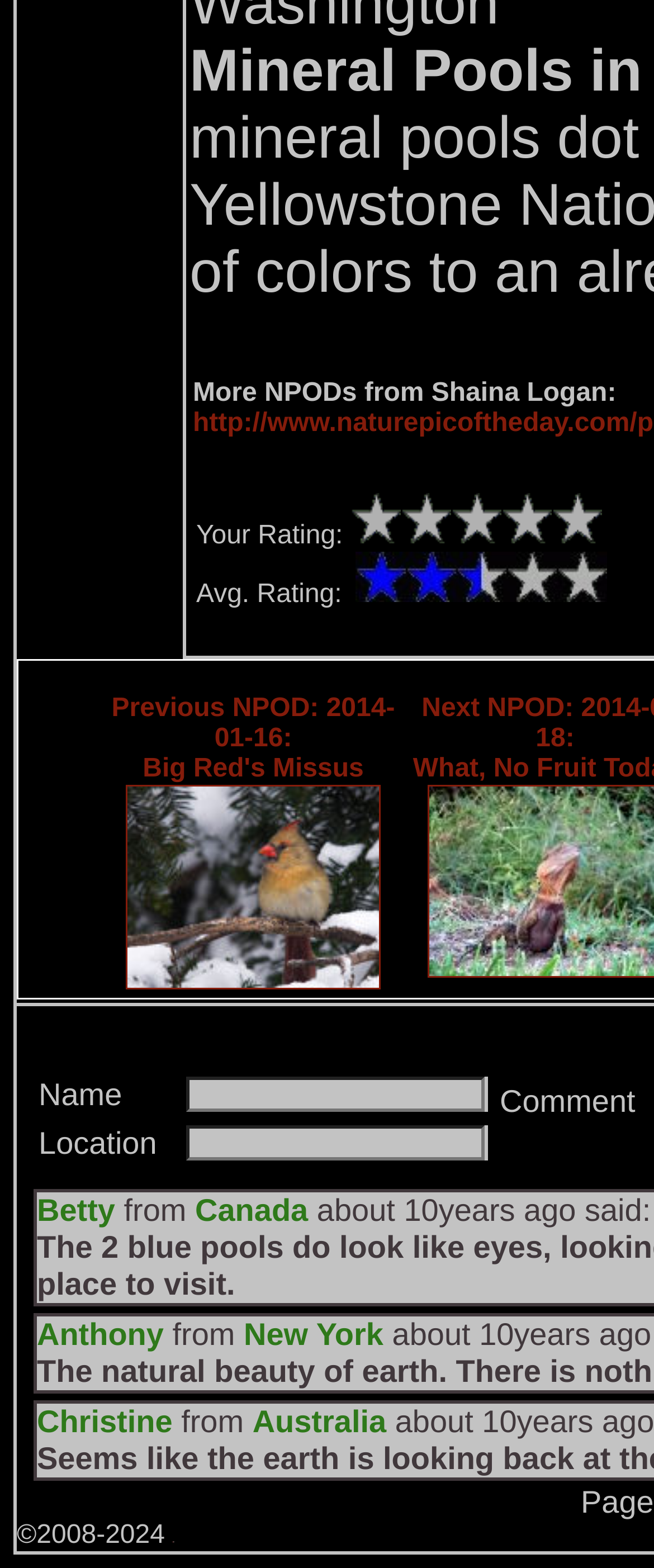Using the information in the image, give a detailed answer to the following question: What is the location of Christine?

I found Christine's location by looking at the text 'Christine from Australia'.